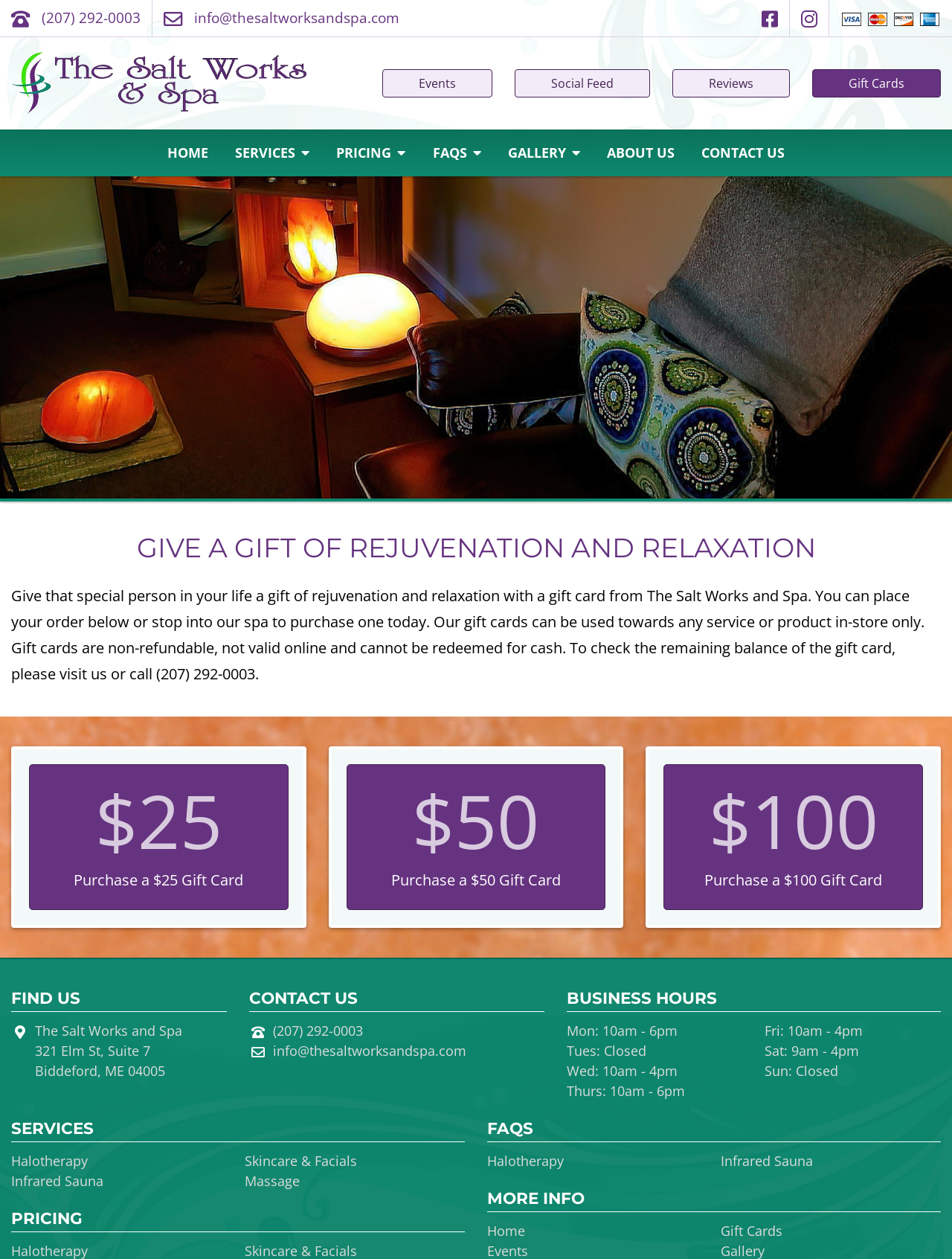Please identify the bounding box coordinates of the region to click in order to complete the task: "Send an email to the spa". The coordinates must be four float numbers between 0 and 1, specified as [left, top, right, bottom].

[0.204, 0.007, 0.42, 0.022]